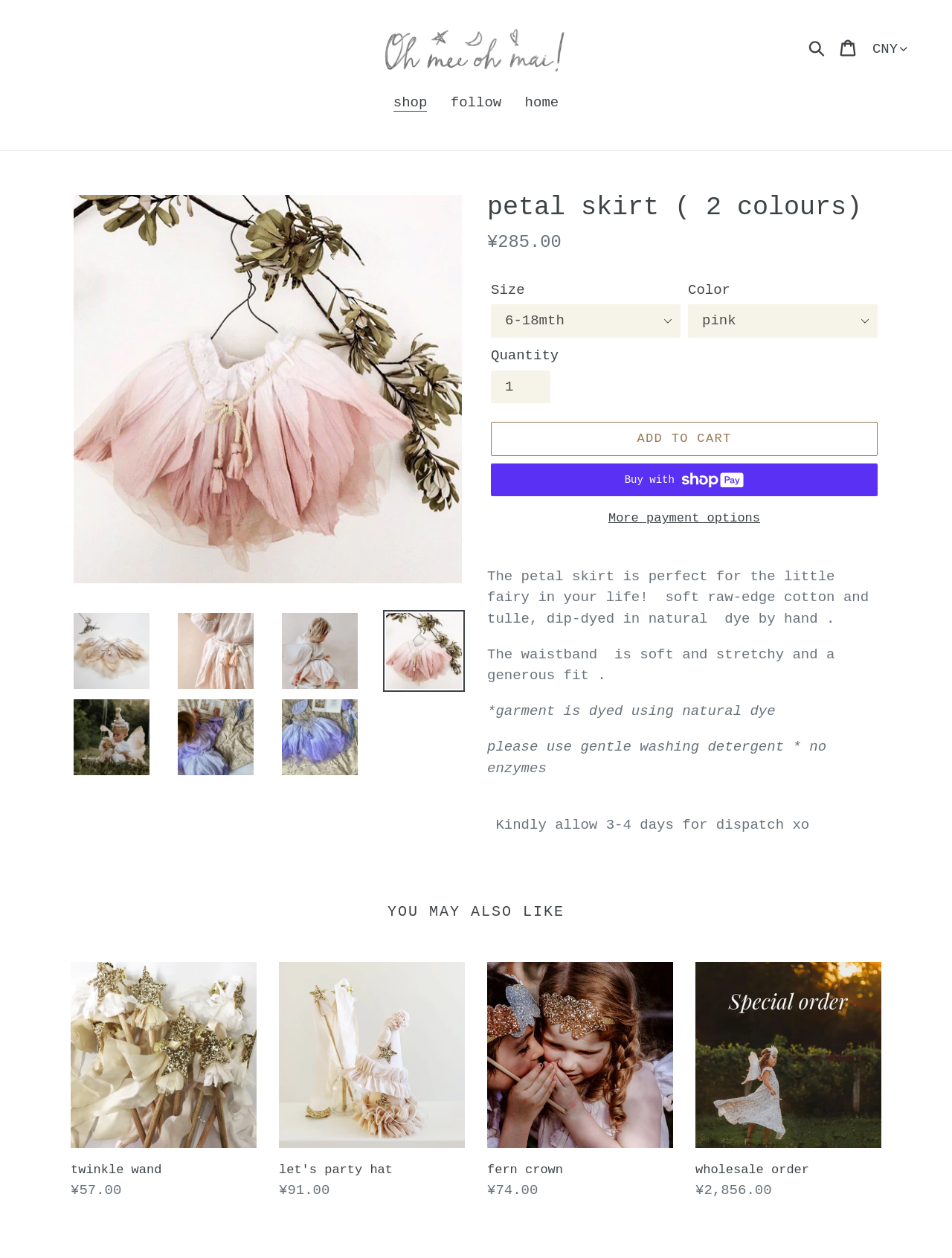Please identify the bounding box coordinates of the area that needs to be clicked to follow this instruction: "Add the product to cart".

[0.516, 0.336, 0.922, 0.363]